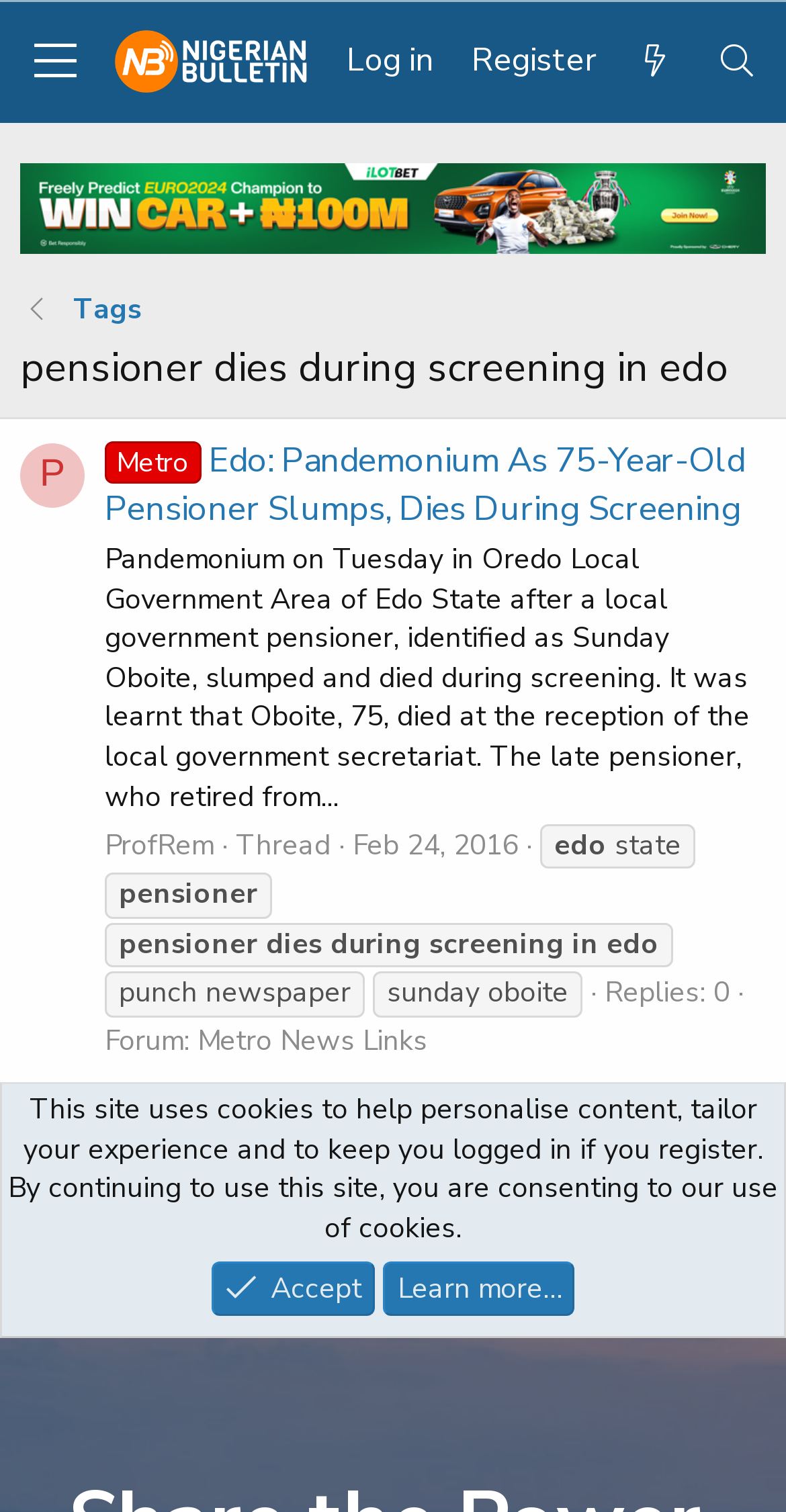Use a single word or phrase to answer the question: 
What is the name of the local government area where the pensioner died?

Oredo